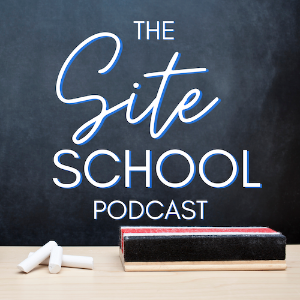Explain what is happening in the image with elaborate details.

The image features a visually engaging graphic for "The Site School Podcast." Set against a dark, textured background reminiscent of a chalkboard, the title "THE SITE SCHOOL" is prominently displayed in an elegant white cursive font, while the word "PODCAST" is rendered in a bold, modern sans-serif typeface, emphasizing the focus on educational content. 

In the foreground, a traditional chalkboard eraser, with a black felt side and a wooden base, is positioned alongside a few white chalk pieces, adding a nostalgic touch that highlights the podcast's theme of learning and education. This combination of elements creates a warm and inviting atmosphere for listeners who are eager to explore topics related to site management and educational strategies.